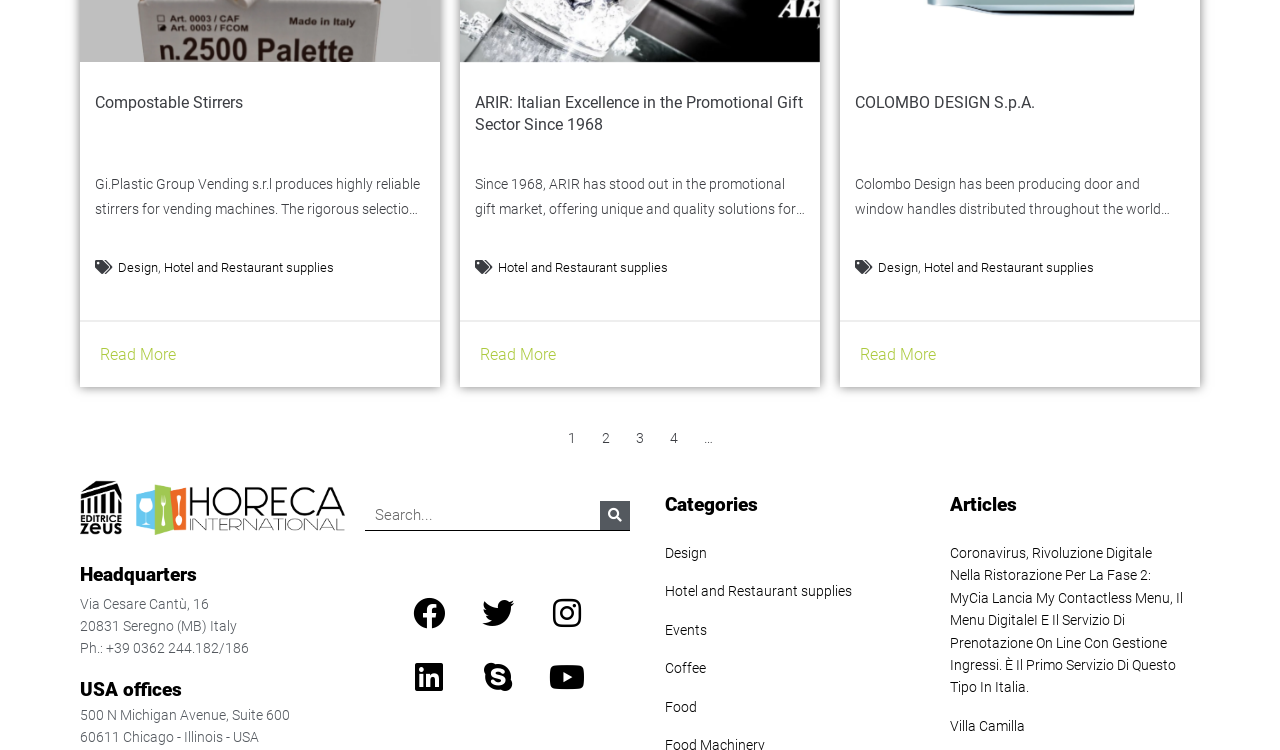Respond to the following question using a concise word or phrase: 
What is the address of the headquarters?

Via Cesare Cantù, 16, 20831 Seregno (MB) Italy